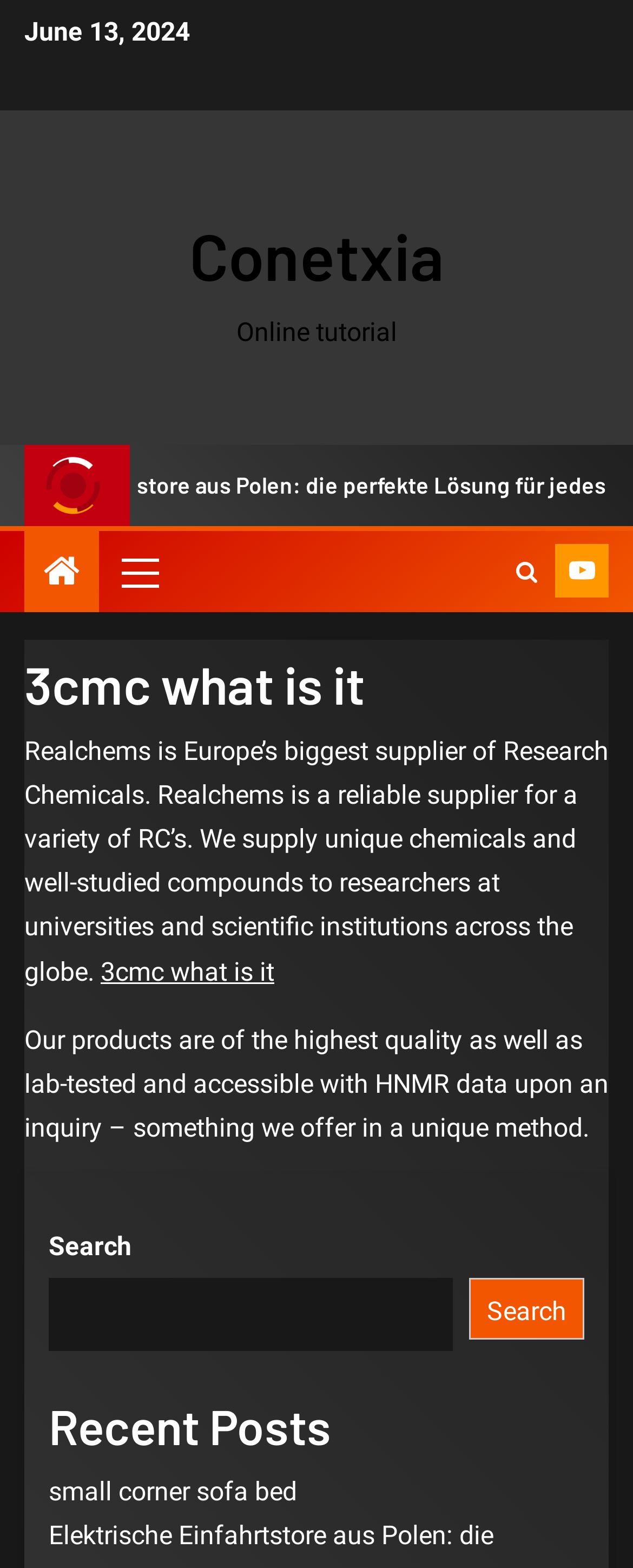What is the purpose of the search box?
Please provide a single word or phrase as the answer based on the screenshot.

To search the website